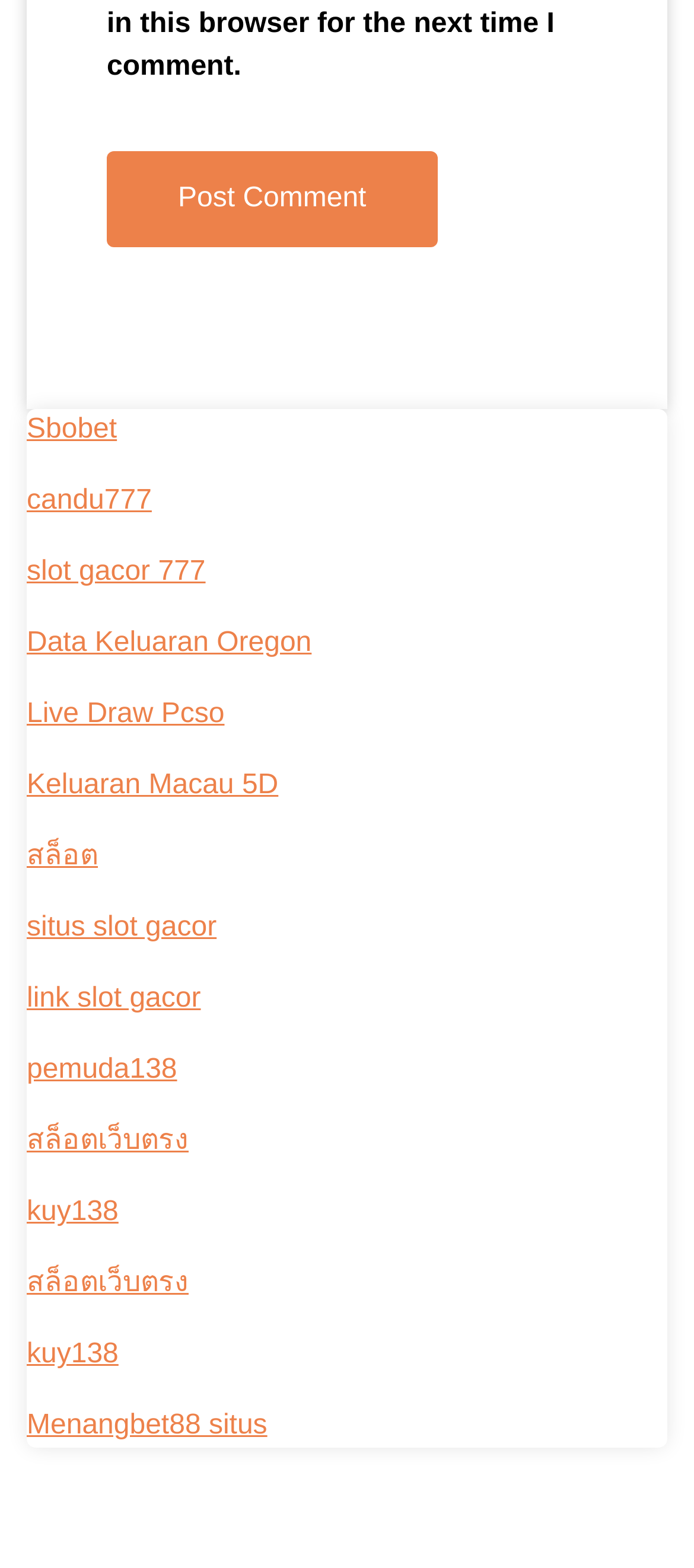Locate the bounding box coordinates of the element you need to click to accomplish the task described by this instruction: "Access 'Live Draw Pcso'".

[0.038, 0.446, 0.323, 0.465]